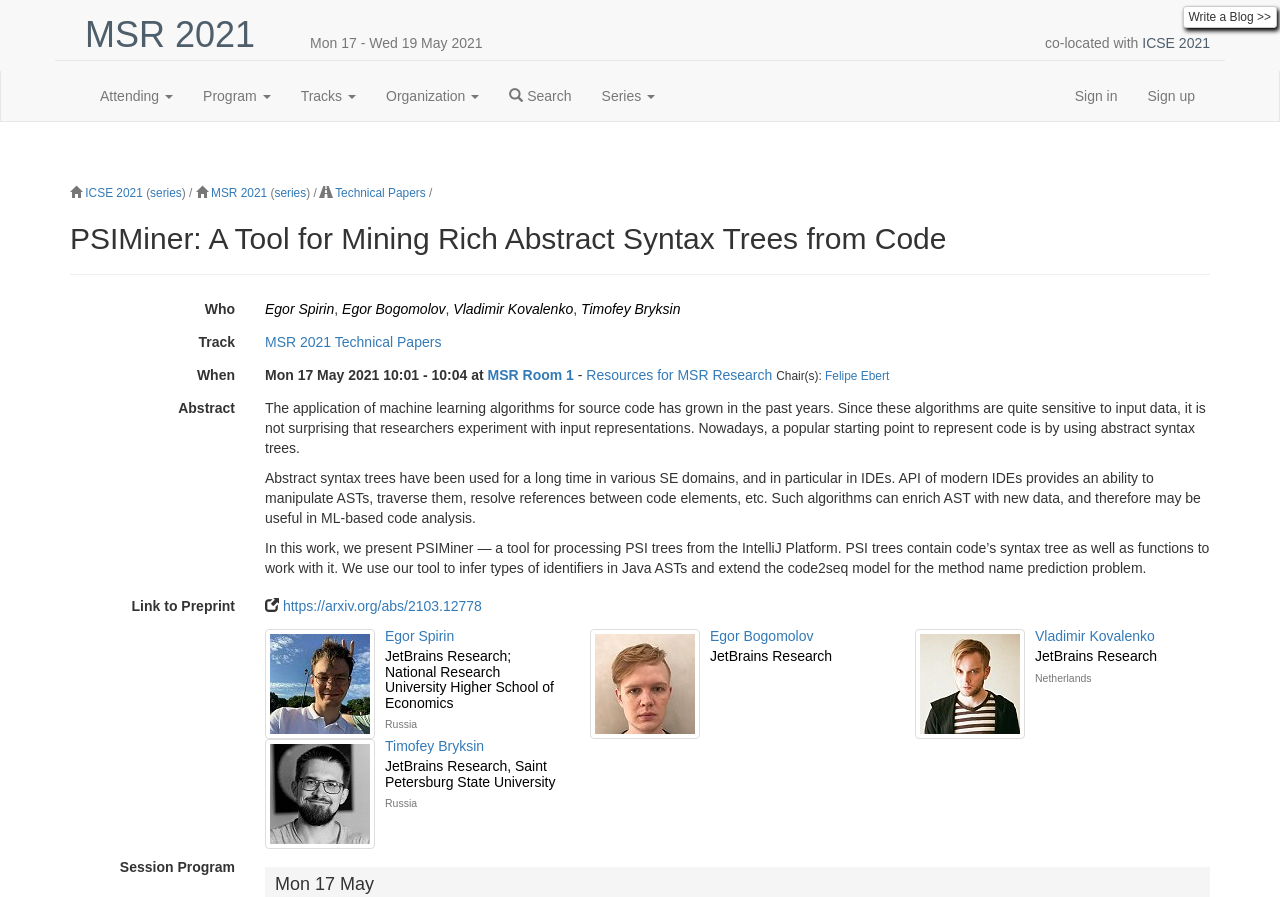Find and indicate the bounding box coordinates of the region you should select to follow the given instruction: "Sign in to the website".

[0.828, 0.079, 0.885, 0.135]